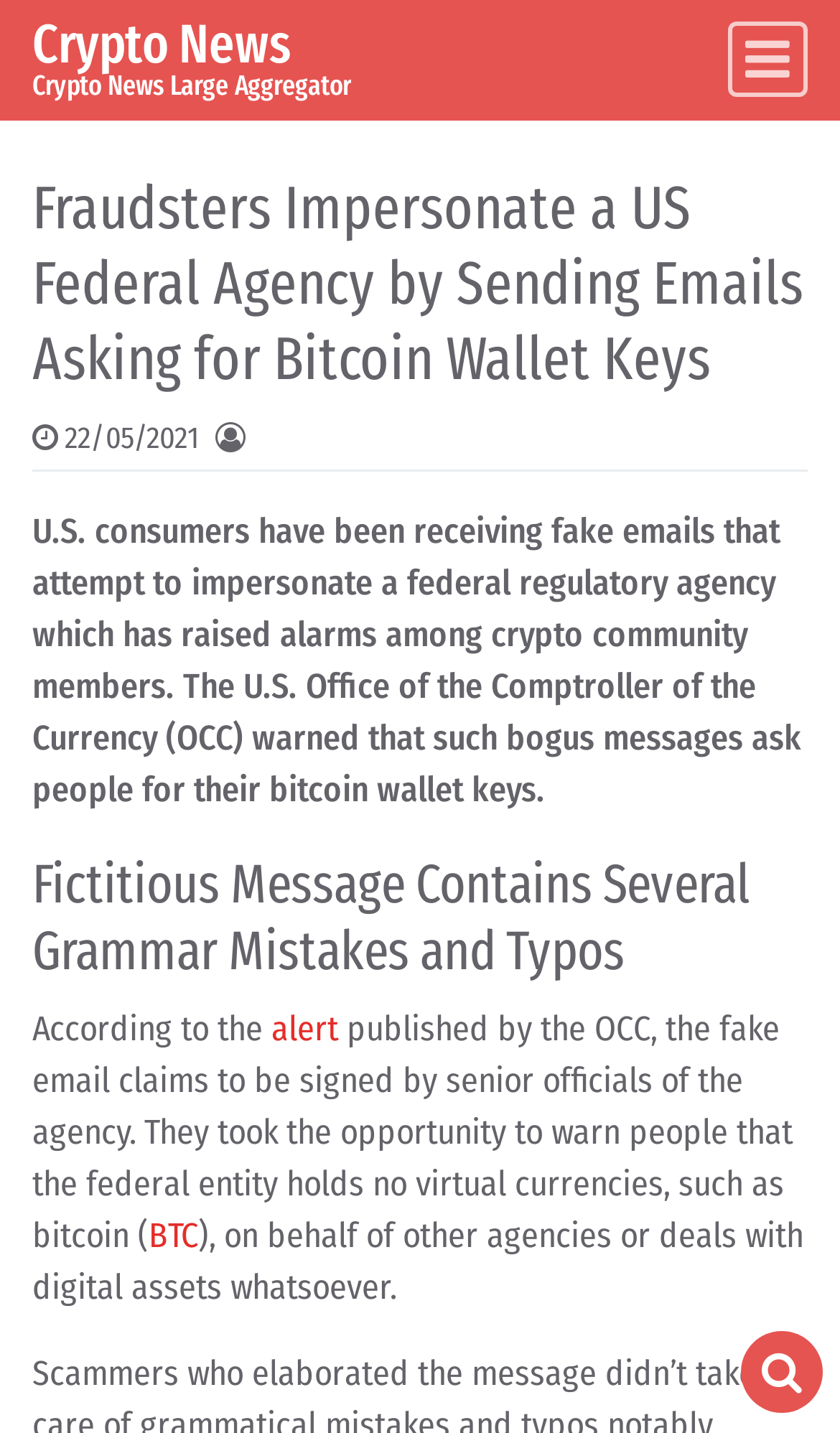Using the provided description: "alert", find the bounding box coordinates of the corresponding UI element. The output should be four float numbers between 0 and 1, in the format [left, top, right, bottom].

[0.323, 0.703, 0.403, 0.732]